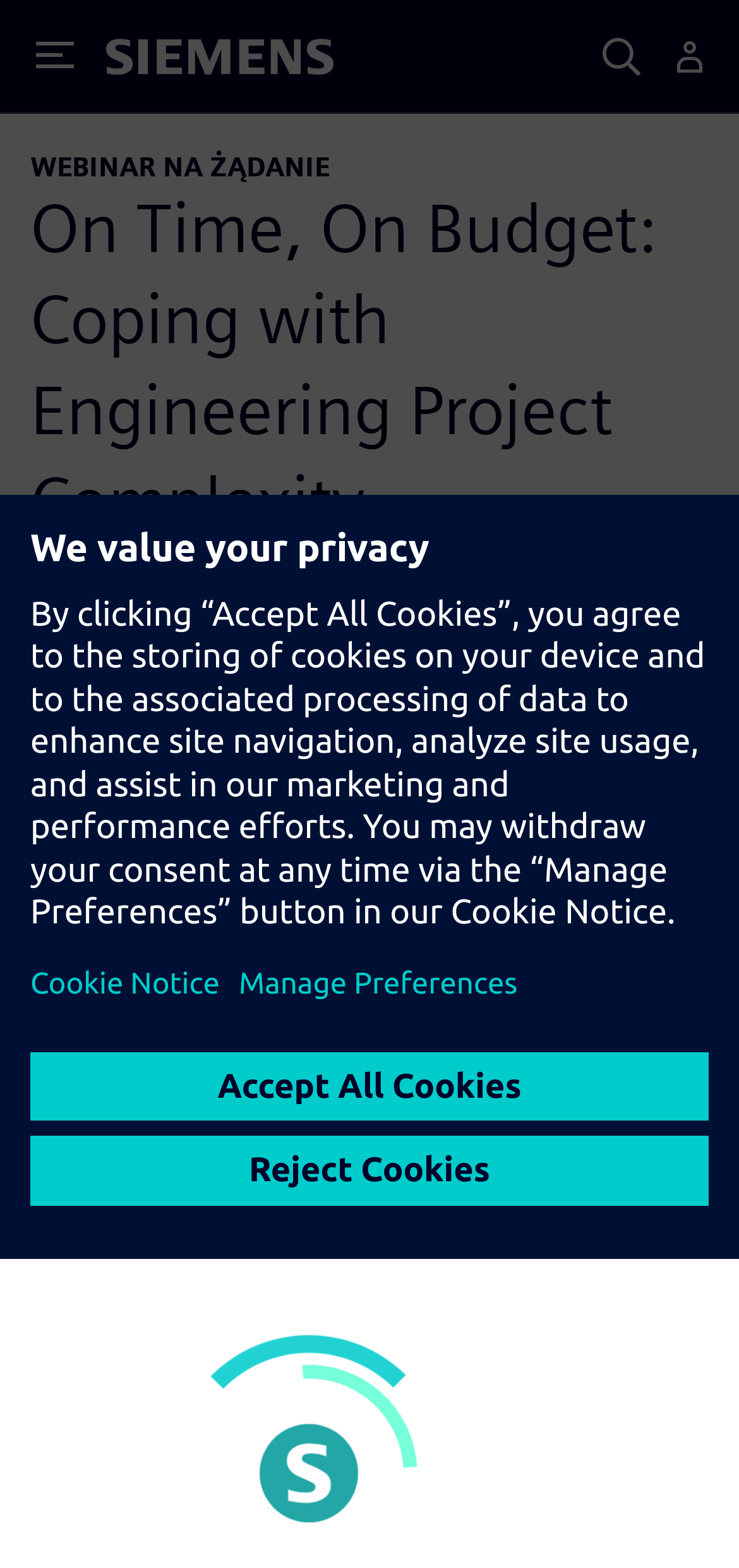Your task is to find and give the main heading text of the webpage.

On Time, On Budget: Coping with Engineering Project Complexity